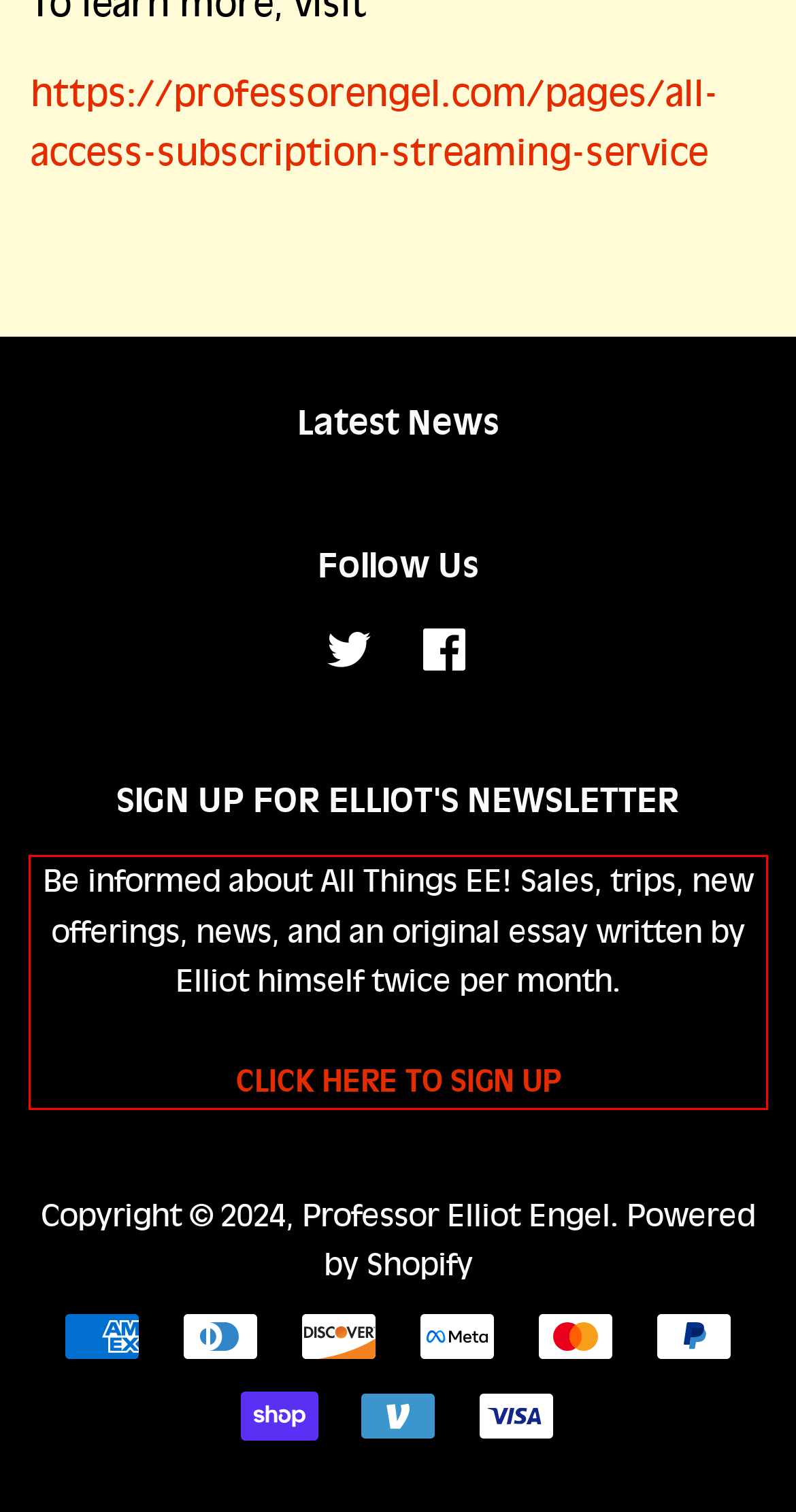Please identify and extract the text content from the UI element encased in a red bounding box on the provided webpage screenshot.

Be informed about All Things EE! Sales, trips, new offerings, news, and an original essay written by Elliot himself twice per month. CLICK HERE TO SIGN UP